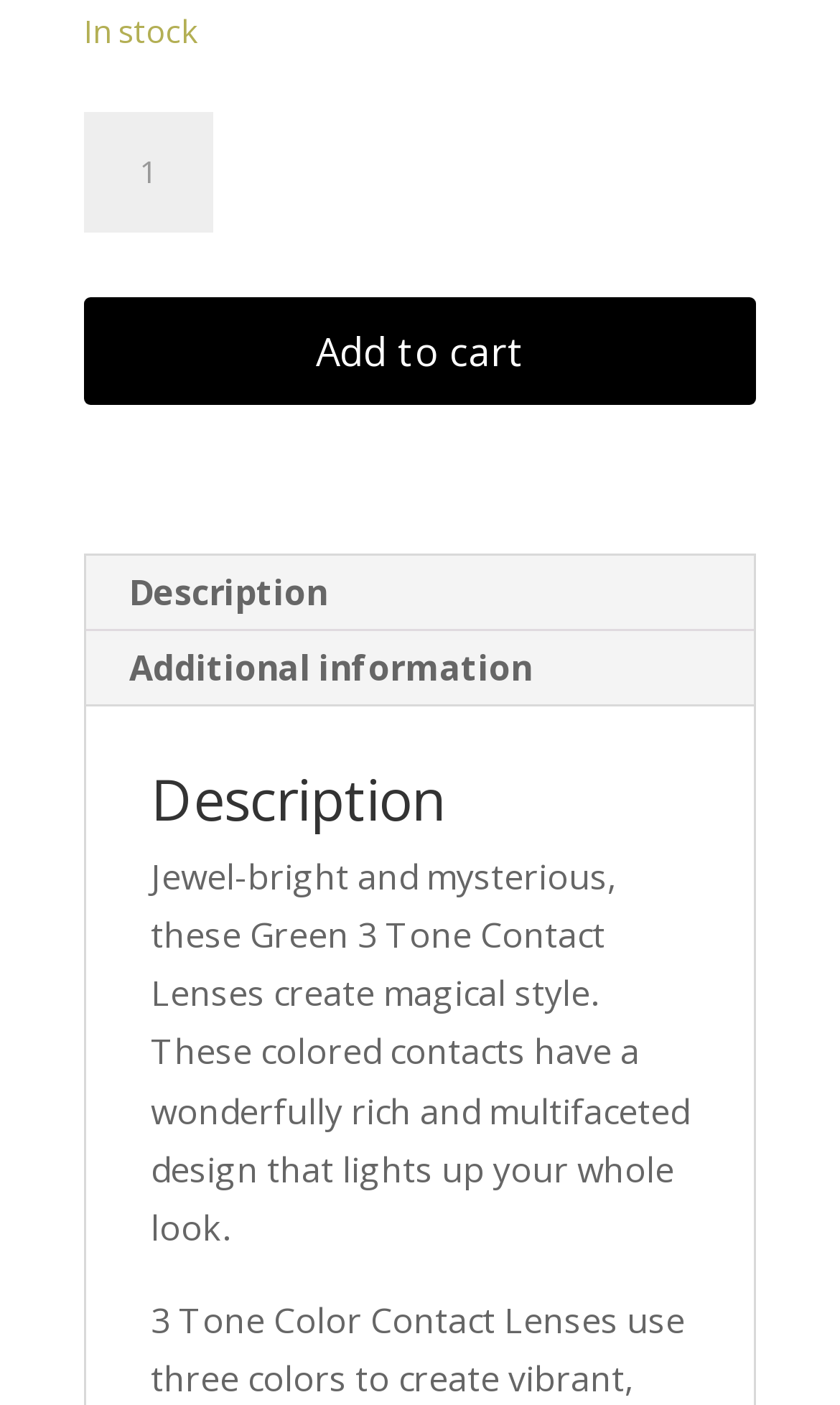What is the current product status?
Using the information from the image, answer the question thoroughly.

The product status is indicated by the 'In stock' text, which suggests that the product is currently available for purchase.